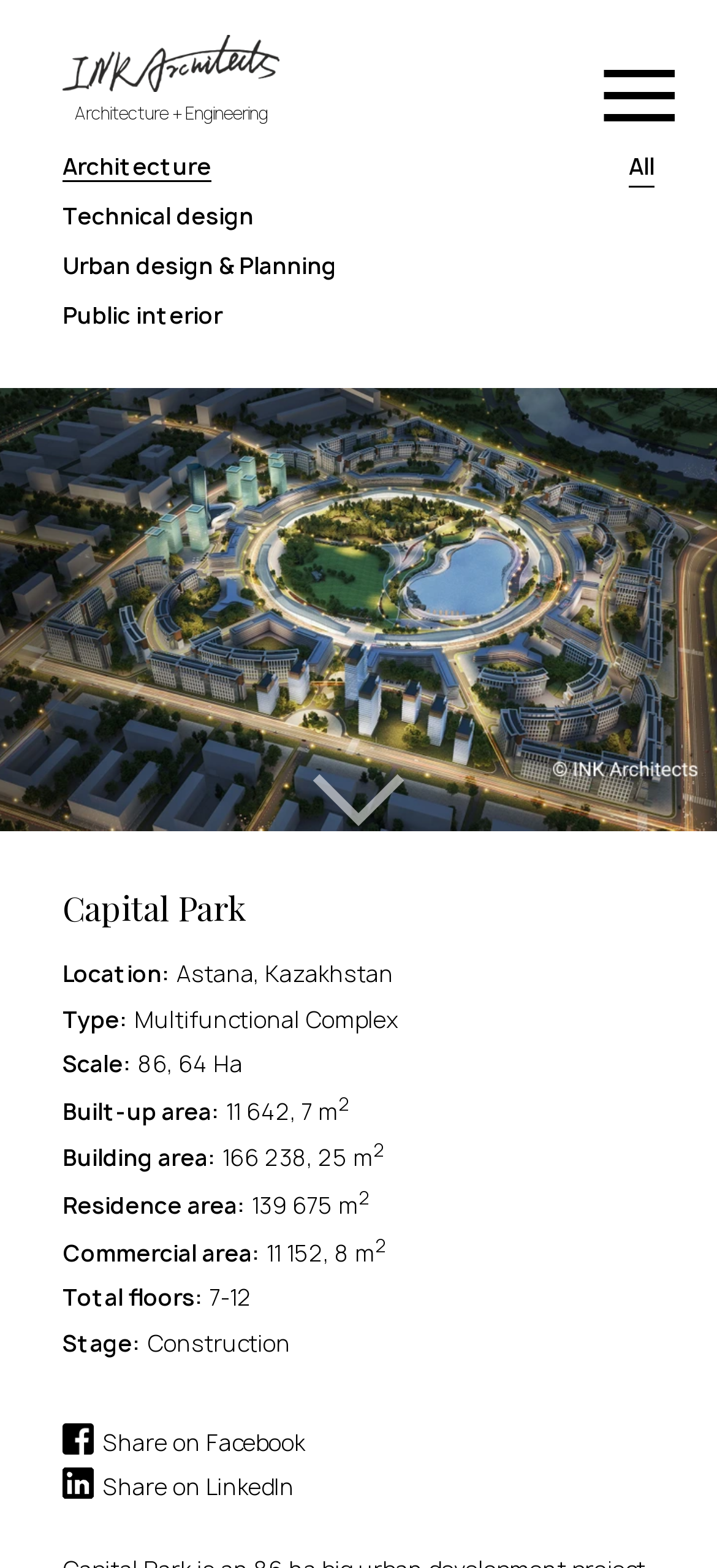Please provide the bounding box coordinates in the format (top-left x, top-left y, bottom-right x, bottom-right y). Remember, all values are floating point numbers between 0 and 1. What is the bounding box coordinate of the region described as: Architecture

[0.087, 0.094, 0.295, 0.12]